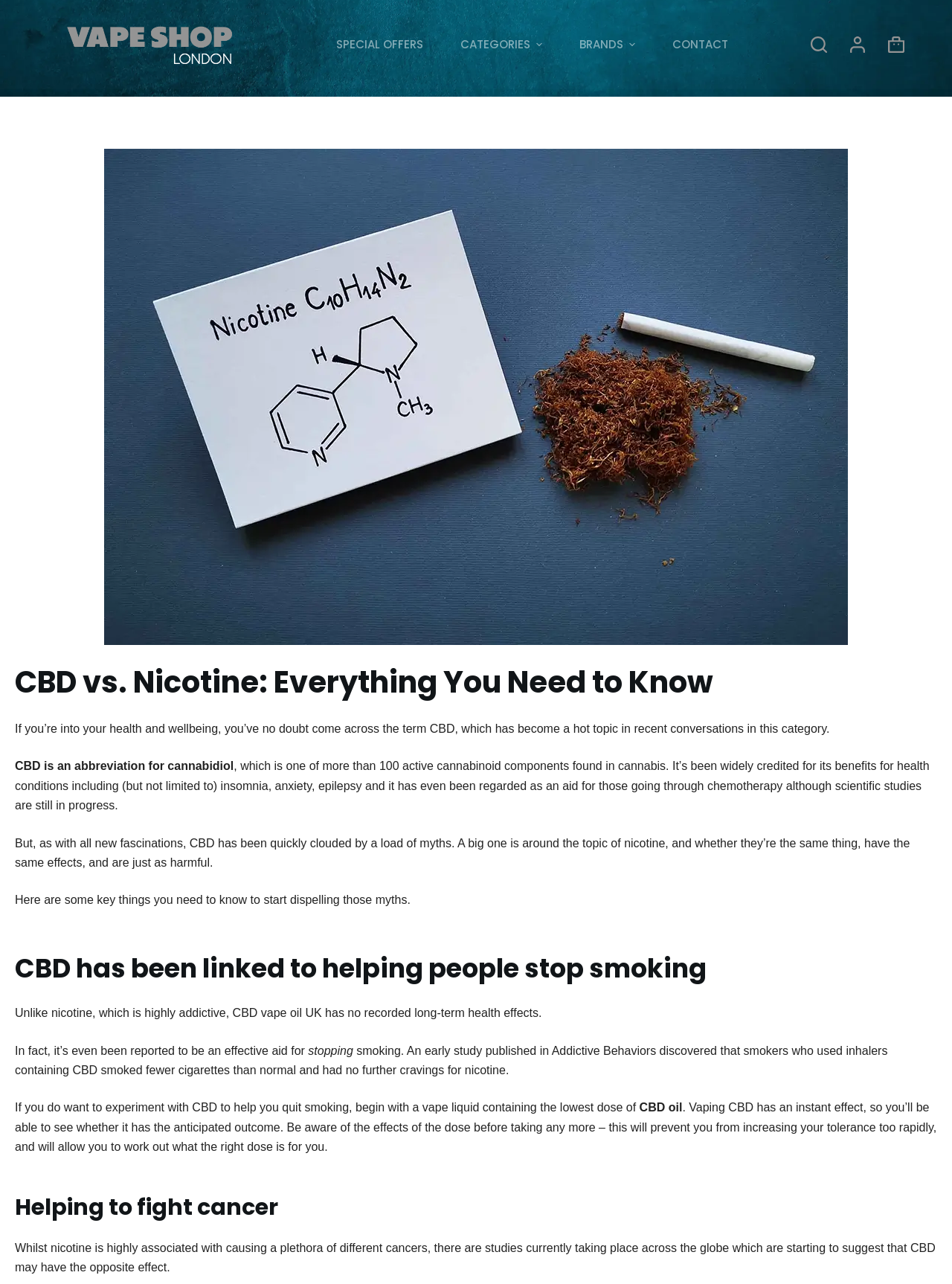Bounding box coordinates should be in the format (top-left x, top-left y, bottom-right x, bottom-right y) and all values should be floating point numbers between 0 and 1. Determine the bounding box coordinate for the UI element described as: SPECIAL OFFERS

[0.333, 0.014, 0.464, 0.056]